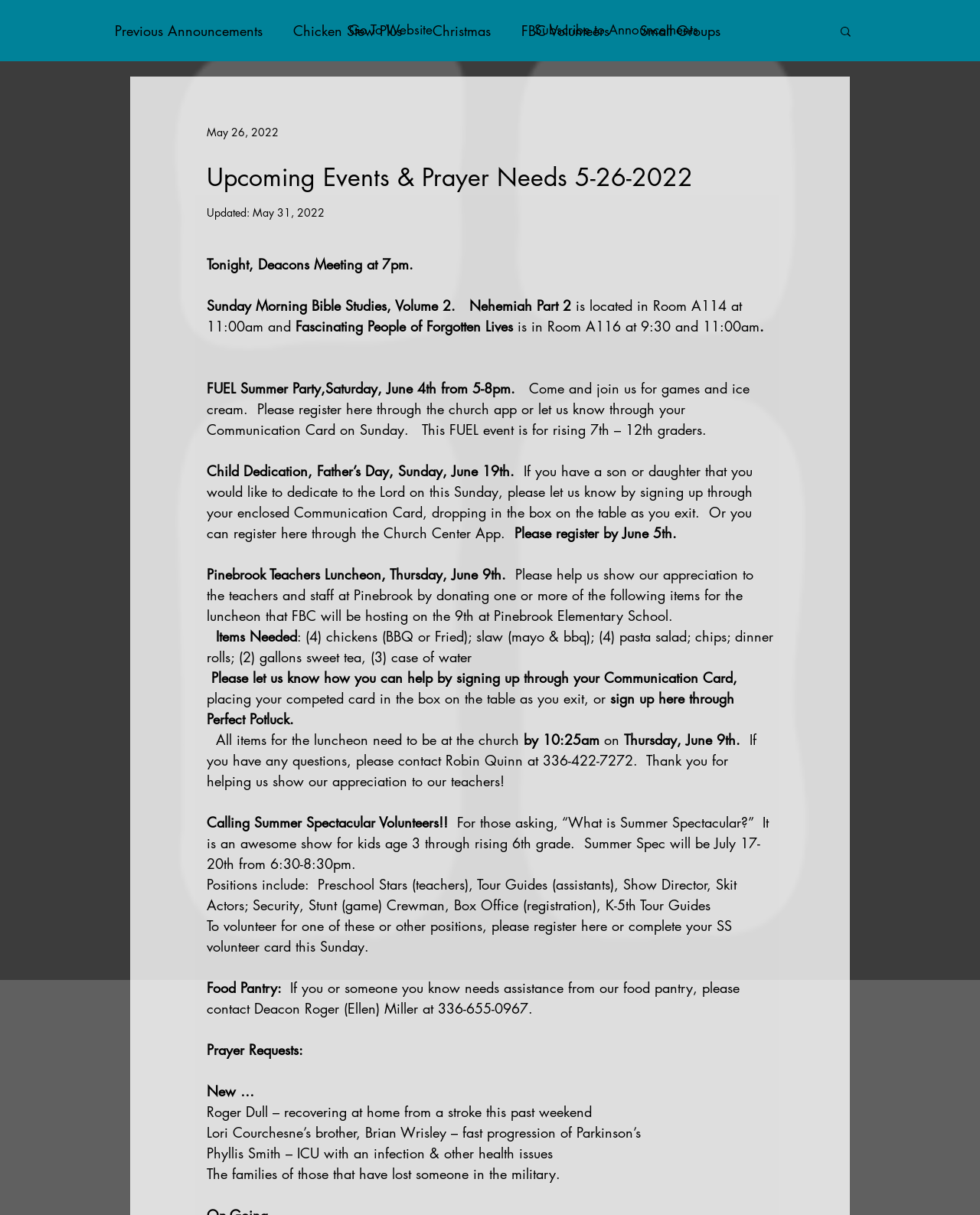Please locate and retrieve the main header text of the webpage.

Upcoming Events & Prayer Needs 5-26-2022